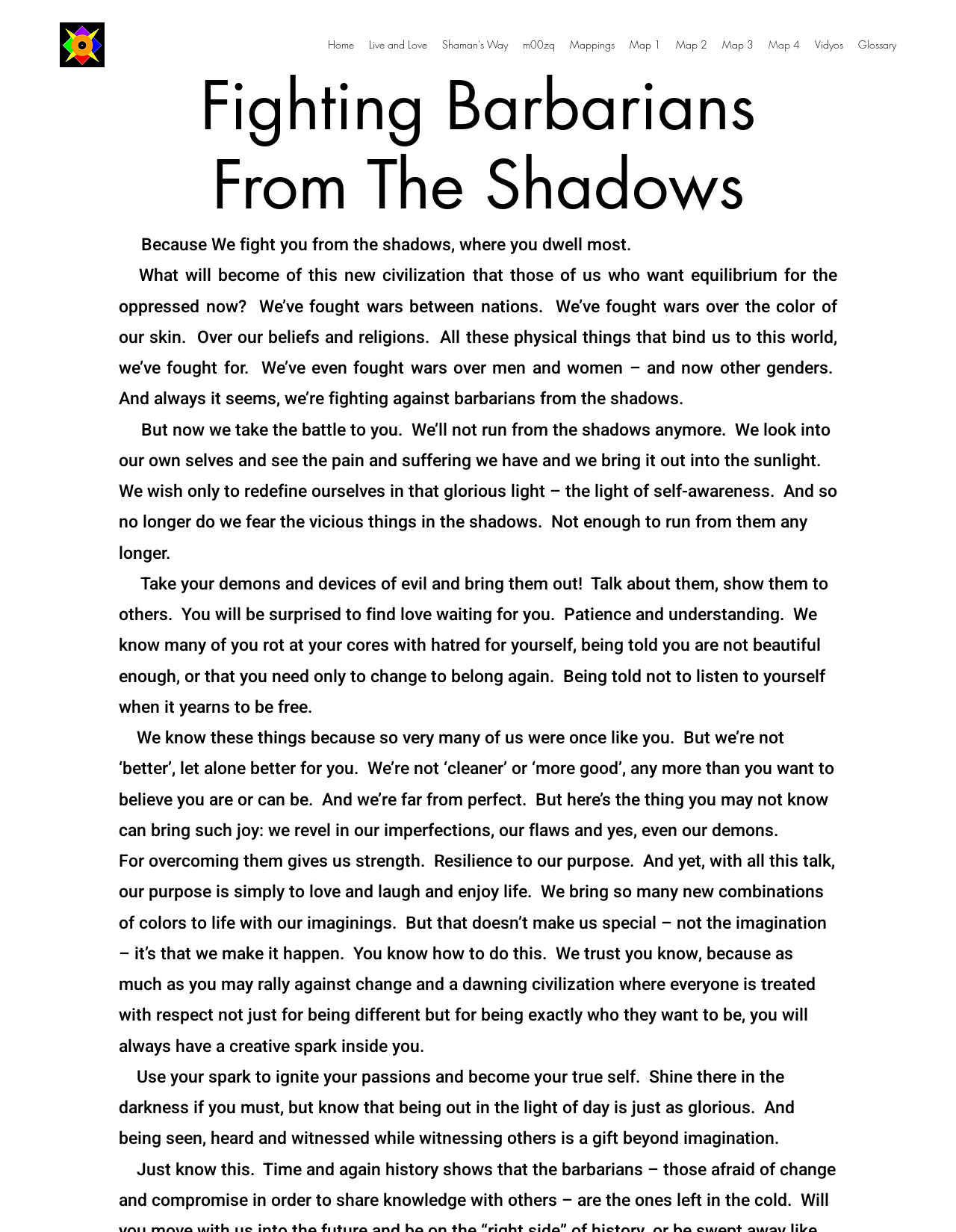Identify the bounding box for the UI element described as: "Live and Love". Ensure the coordinates are four float numbers between 0 and 1, formatted as [left, top, right, bottom].

[0.378, 0.027, 0.455, 0.045]